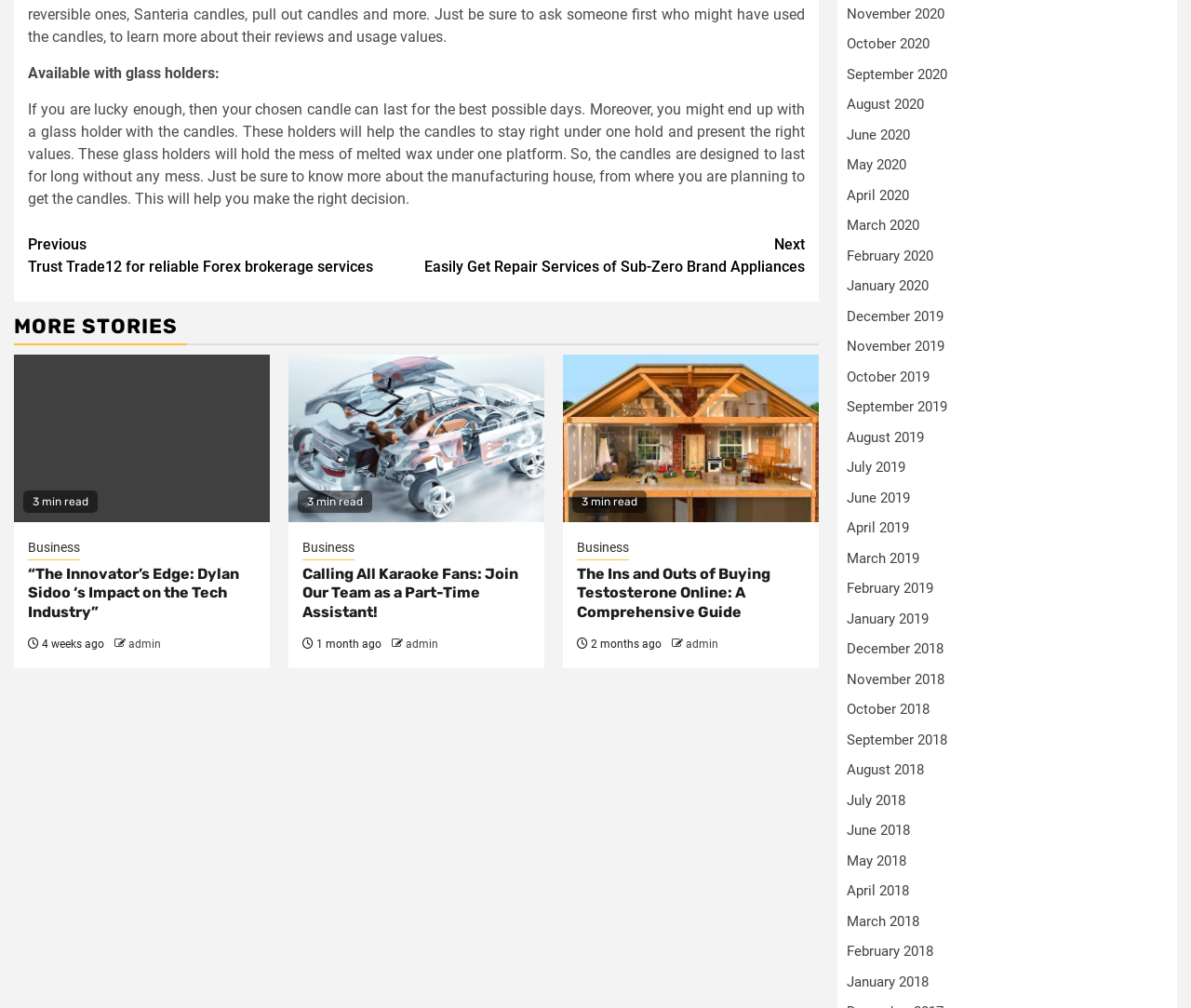Locate the bounding box coordinates of the clickable region to complete the following instruction: "Click on '2. Install and run'."

None